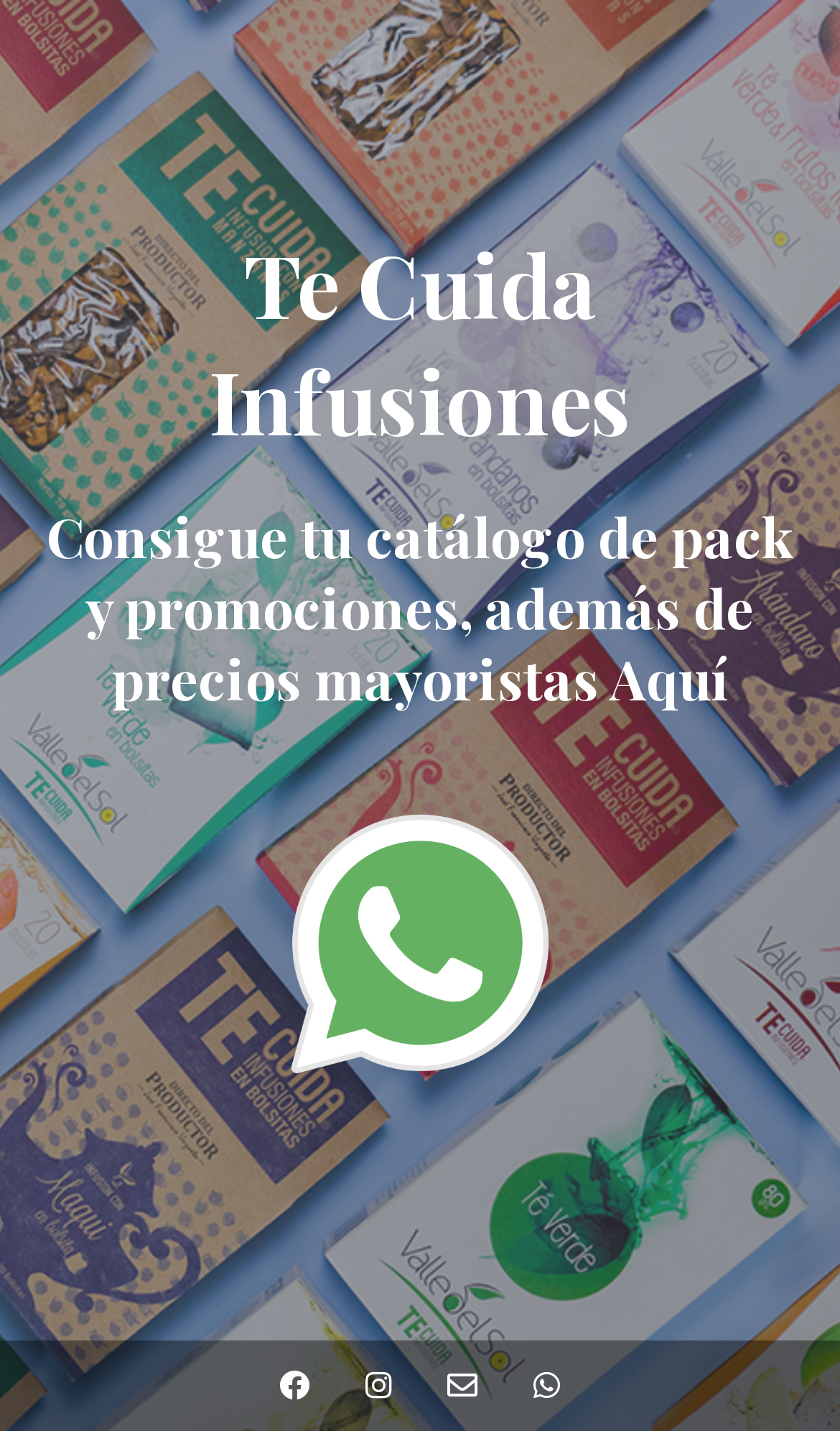What is the main purpose of this webpage?
Refer to the image and give a detailed answer to the question.

Based on the heading 'Consigue tu catálogo de pack y promociones, además de precios mayoristas Aquí', it seems that the main purpose of this webpage is to provide users with a catalog of packs and promotions, as well as wholesale prices.